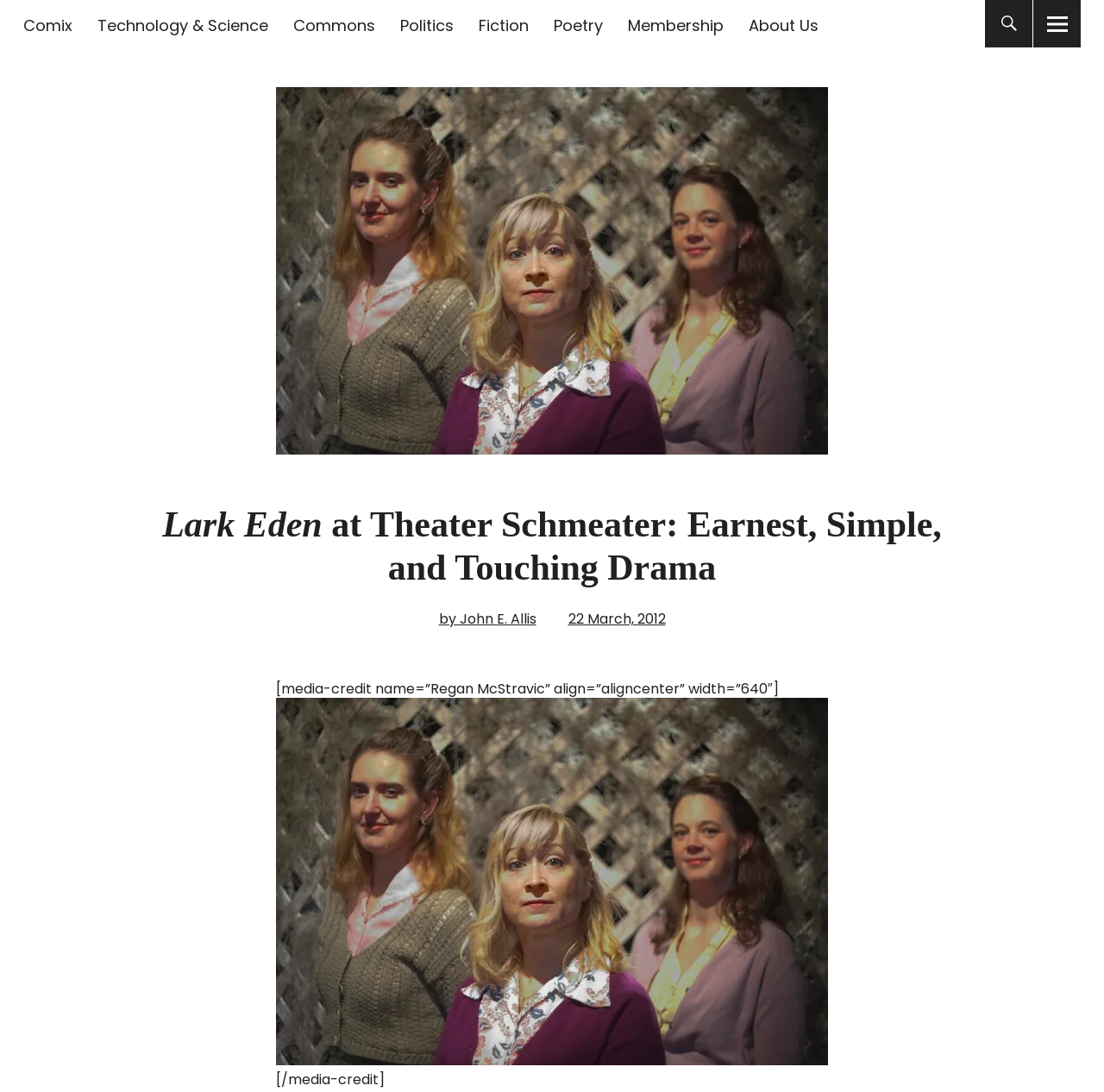Provide an in-depth caption for the elements present on the webpage.

The webpage is about a theater production, "Lark Eden at Theater Schmeater", which is an earnest, simple, and touching drama. At the top of the page, there are several links to different categories, including "Comix", "Technology & Science", "Commons", "Politics", "Fiction", "Poetry", and "Membership", as well as a link to "About Us" and "The Seattle Star". 

On the right side of the page, there are three buttons: a search button, a button with an icon, and another button with a different icon. 

Below the top links, there is a large image of "The Women of Lark Eden", which takes up about half of the page's width. 

The main content of the page is headed by a title, "Lark Eden at Theater Schmeater: Earnest, Simple, and Touching Drama", followed by the author's name, "John E. Allis", and the date, "22 March, 2012". 

Below the title, there is a caption for the image, crediting the photographer, "Regan McStravic". The image is aligned to the center of the page.